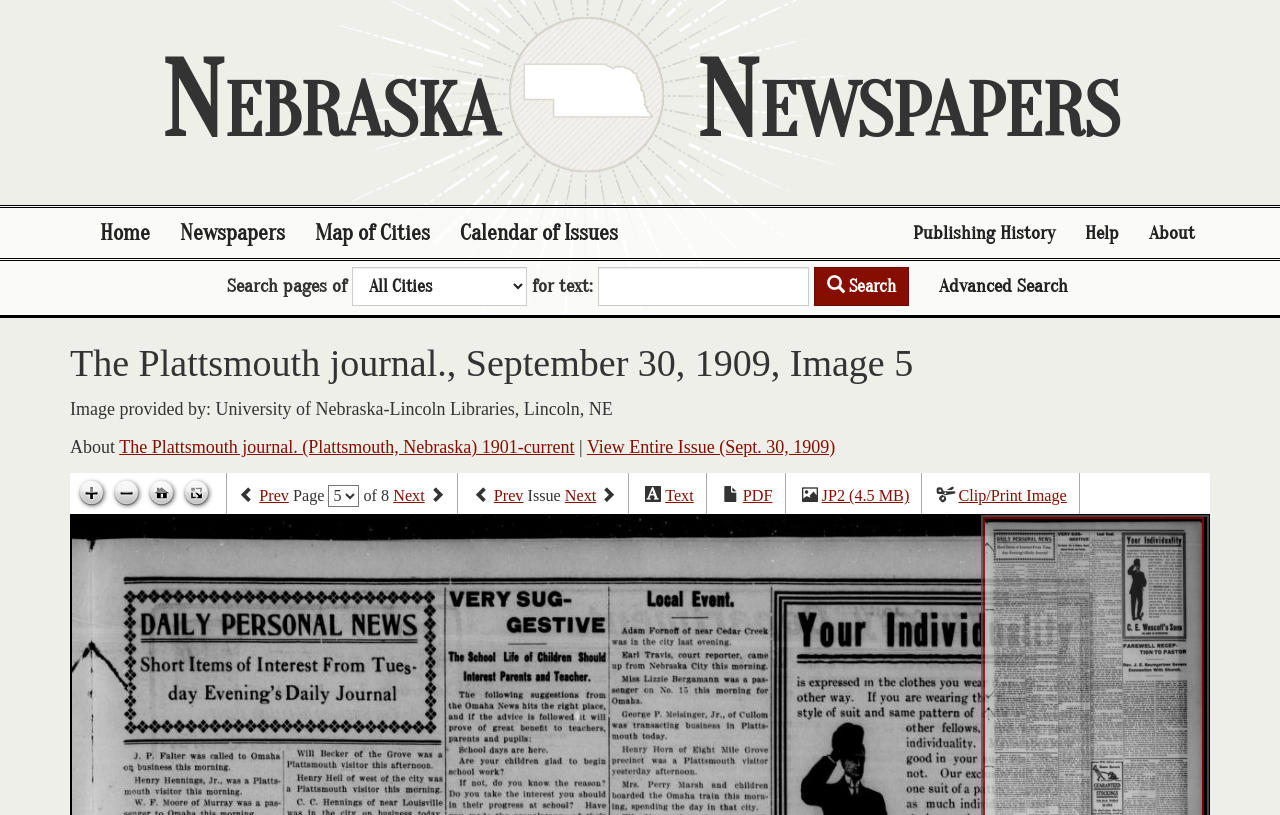Please locate the bounding box coordinates of the region I need to click to follow this instruction: "View entire issue".

[0.458, 0.536, 0.653, 0.561]